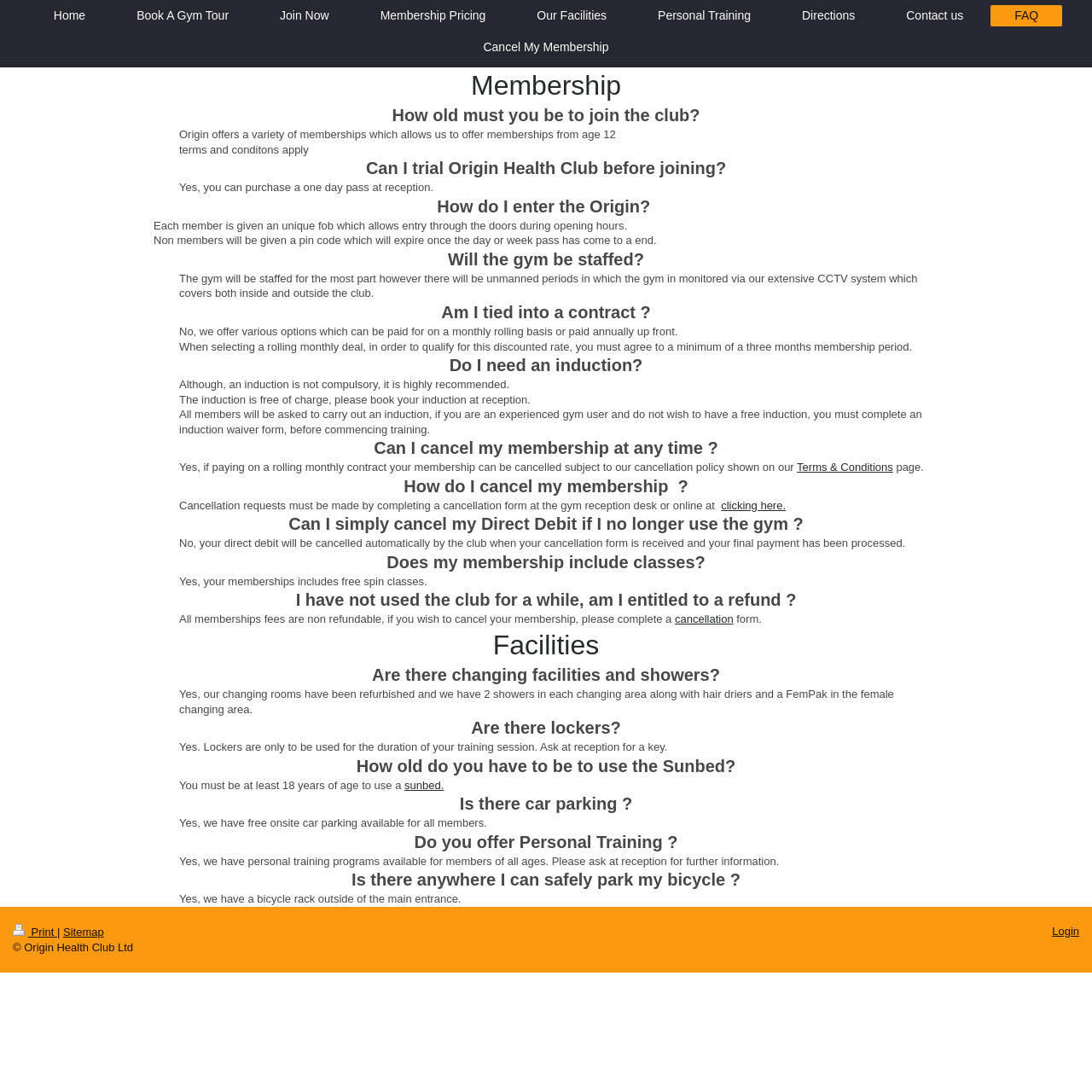Are there showers in the changing rooms?
Analyze the image and provide a thorough answer to the question.

Under the 'Facilities' section, it is stated that 'our changing rooms have been refurbished and we have 2 showers in each changing area', indicating that there are showers in the changing rooms.